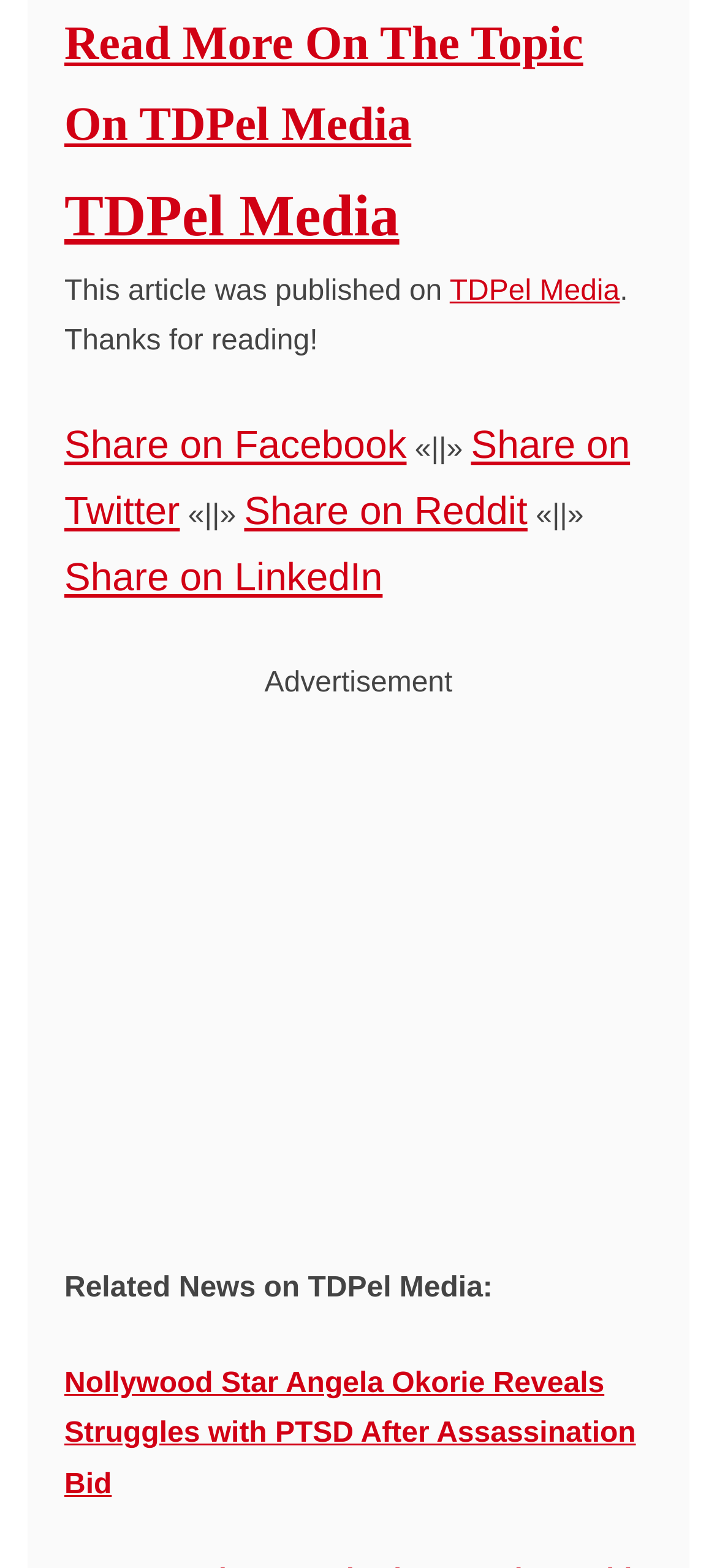What is the topic of the related news?
Make sure to answer the question with a detailed and comprehensive explanation.

I found a section labeled 'Related News on TDPel Media:' with a link to an article about Nollywood Star Angela Okorie. This suggests that the related news is about this celebrity.